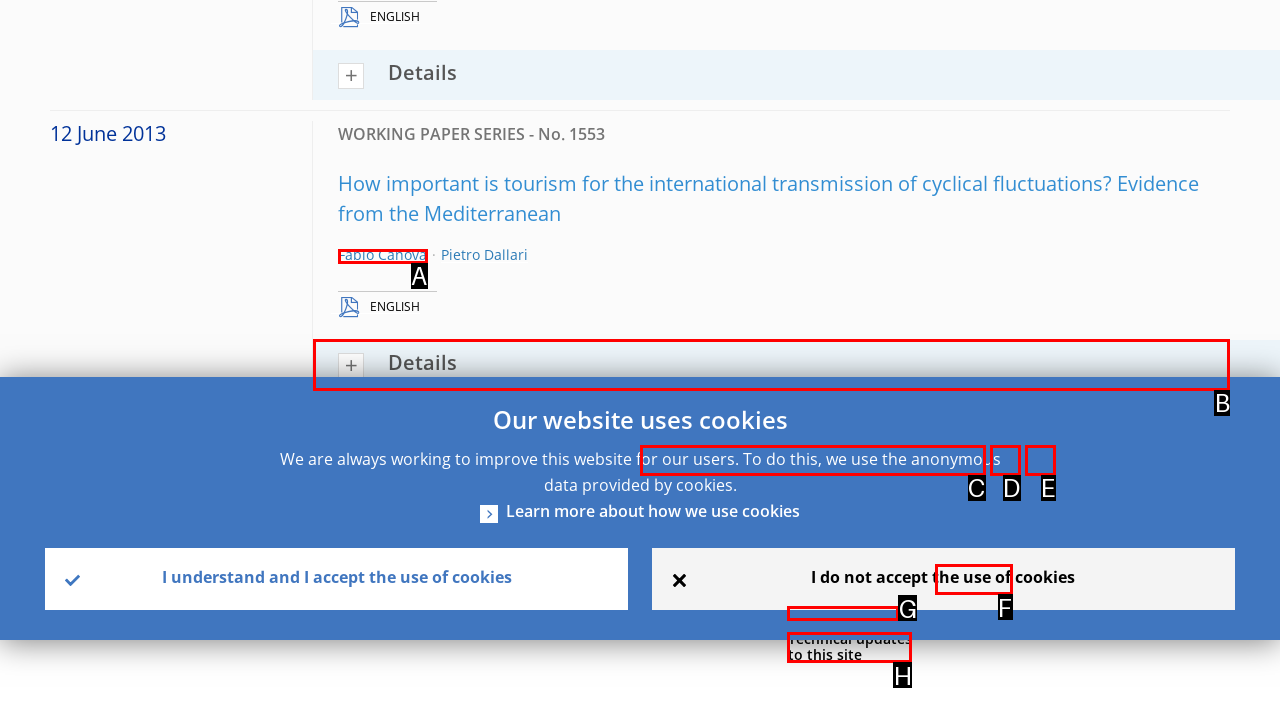Which lettered option matches the following description: Press Release
Provide the letter of the matching option directly.

None